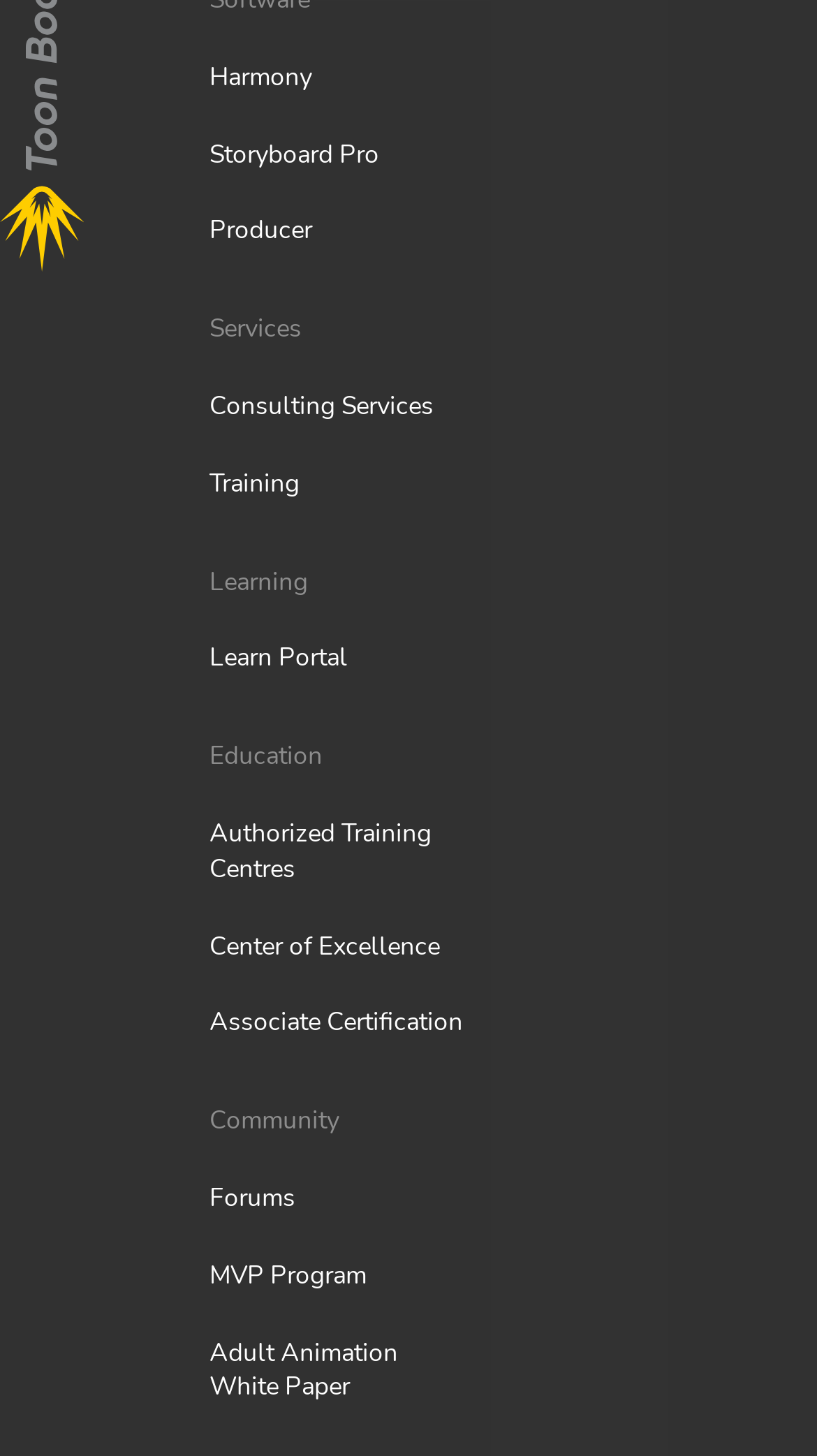Please locate the bounding box coordinates for the element that should be clicked to achieve the following instruction: "check out the MVP Program". Ensure the coordinates are given as four float numbers between 0 and 1, i.e., [left, top, right, bottom].

[0.256, 0.864, 0.577, 0.889]